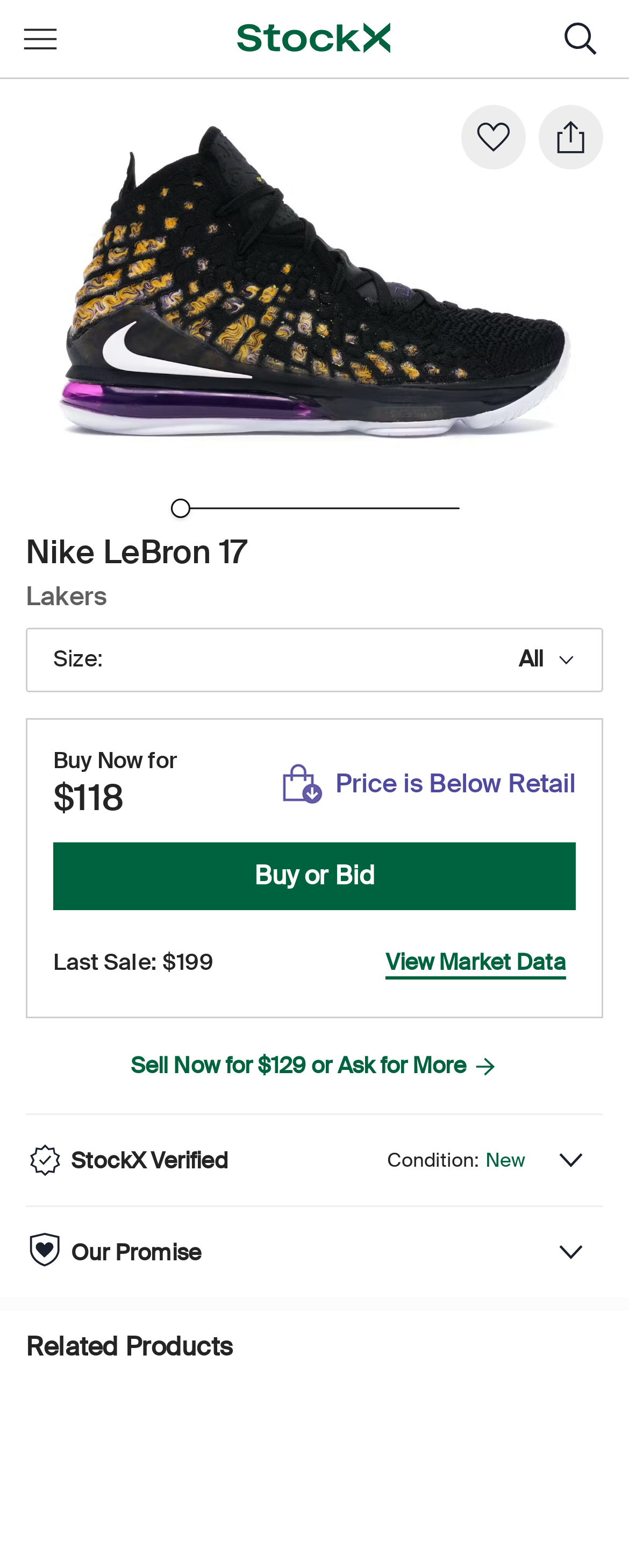Please identify the bounding box coordinates of the element I should click to complete this instruction: 'Select size'. The coordinates should be given as four float numbers between 0 and 1, like this: [left, top, right, bottom].

[0.041, 0.4, 0.959, 0.442]